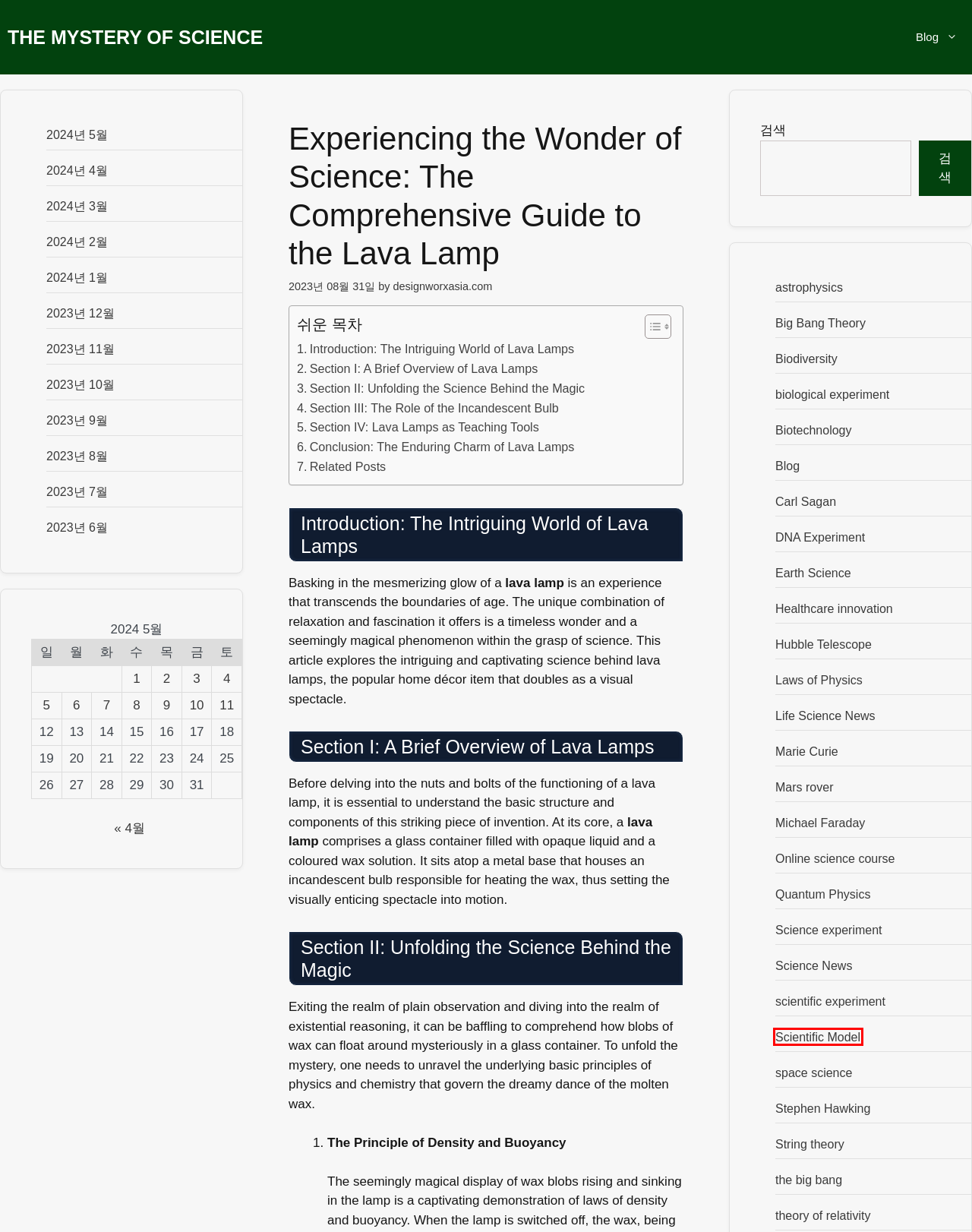You are given a screenshot of a webpage within which there is a red rectangle bounding box. Please choose the best webpage description that matches the new webpage after clicking the selected element in the bounding box. Here are the options:
A. Blog - The mystery of science
B. Quantum Physics - The mystery of science
C. Healthcare innovation - The mystery of science
D. Scientific Model - The mystery of science
E. Online science course - The mystery of science
F. String theory - The mystery of science
G. the big bang - The mystery of science
H. designworxasia.com - The mystery of science

D